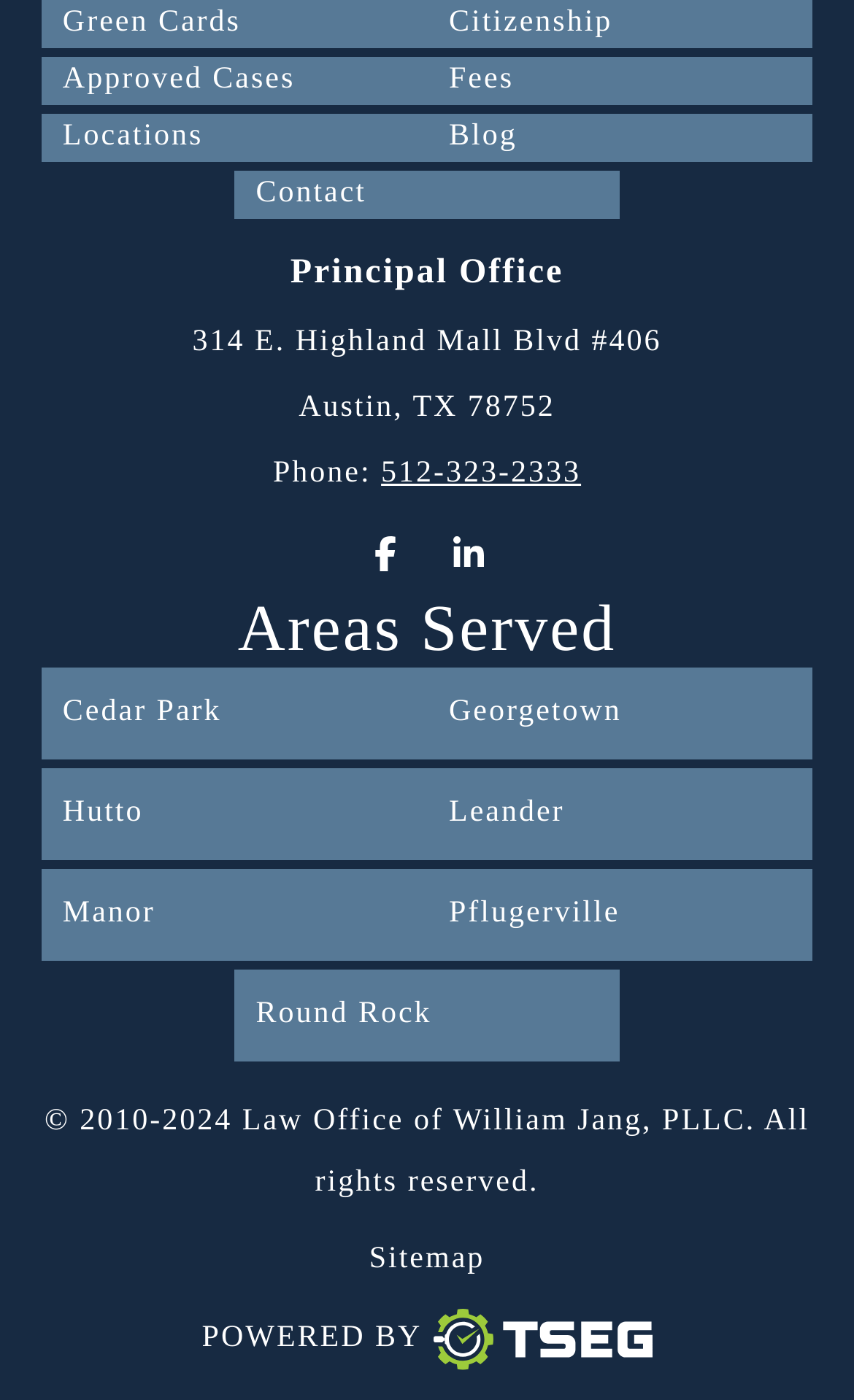What is the phone number of the principal office?
Respond with a short answer, either a single word or a phrase, based on the image.

512-323-2333